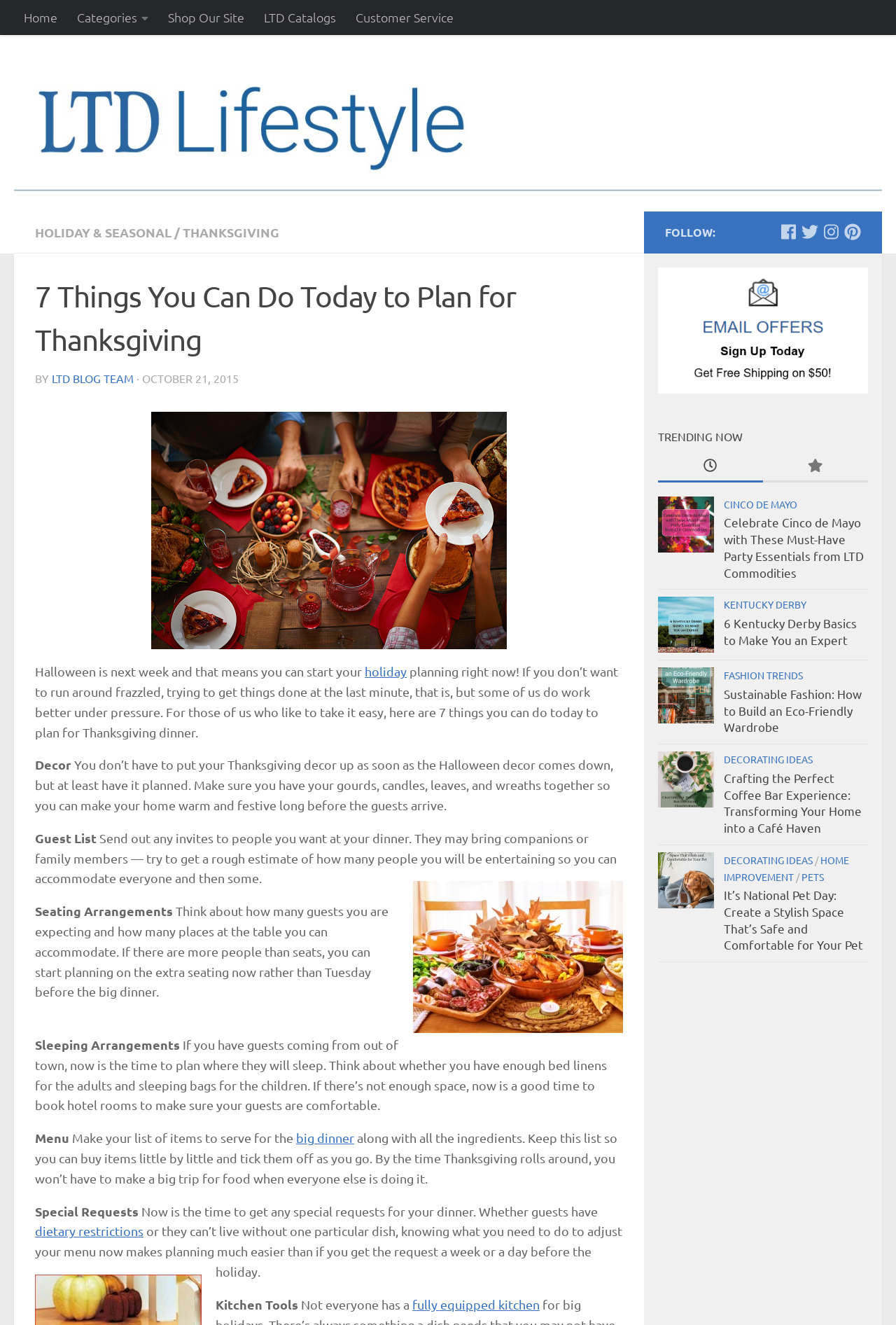Identify the bounding box coordinates of the clickable region to carry out the given instruction: "Sign up for LTD Commodities email".

[0.734, 0.288, 0.969, 0.299]